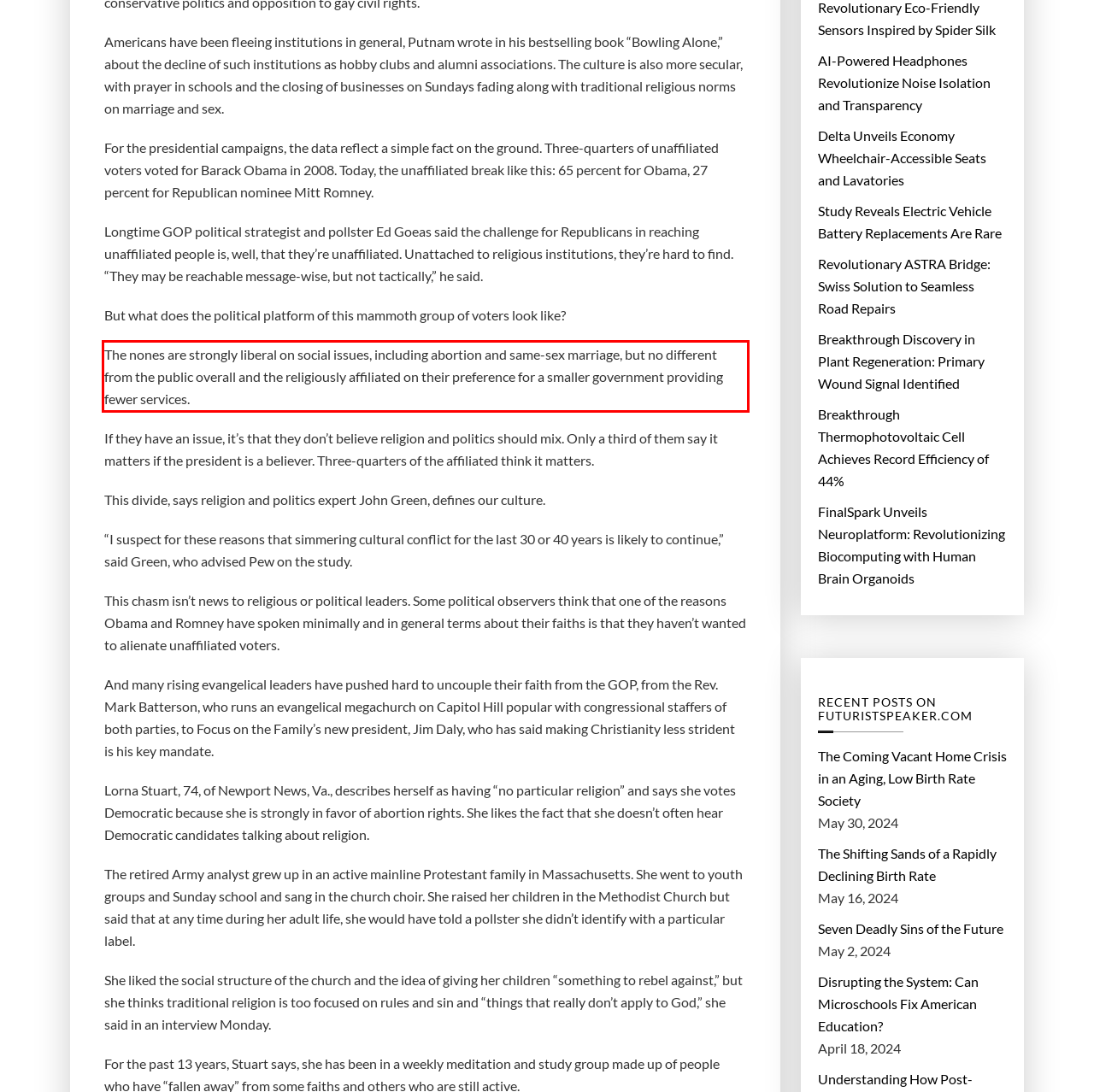Please identify the text within the red rectangular bounding box in the provided webpage screenshot.

The nones are strongly liberal on social issues, including abortion and same-sex marriage, but no different from the public overall and the religiously affiliated on their preference for a smaller government providing fewer services.